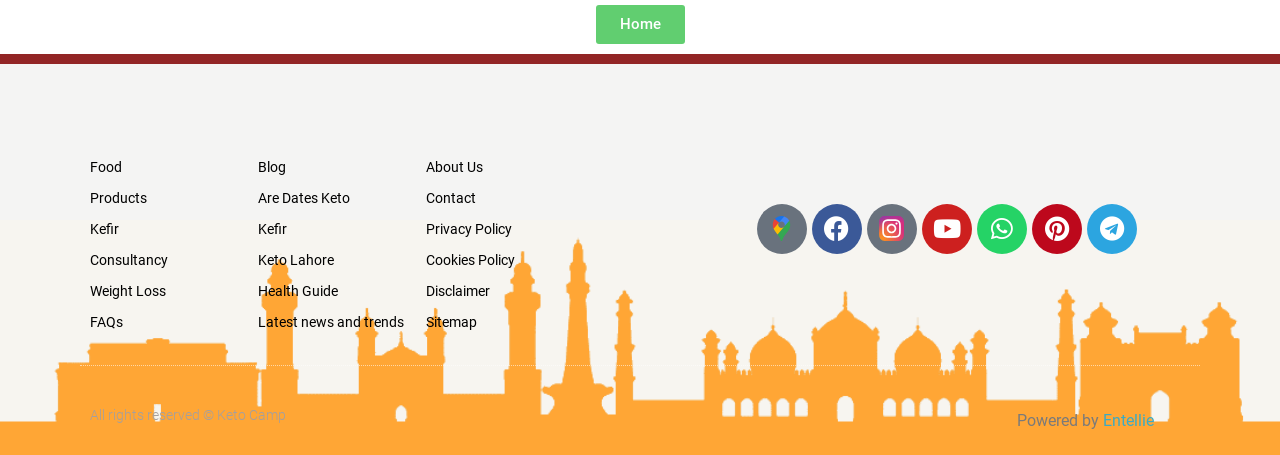Identify the bounding box coordinates of the part that should be clicked to carry out this instruction: "Check FAQs".

[0.07, 0.679, 0.186, 0.736]